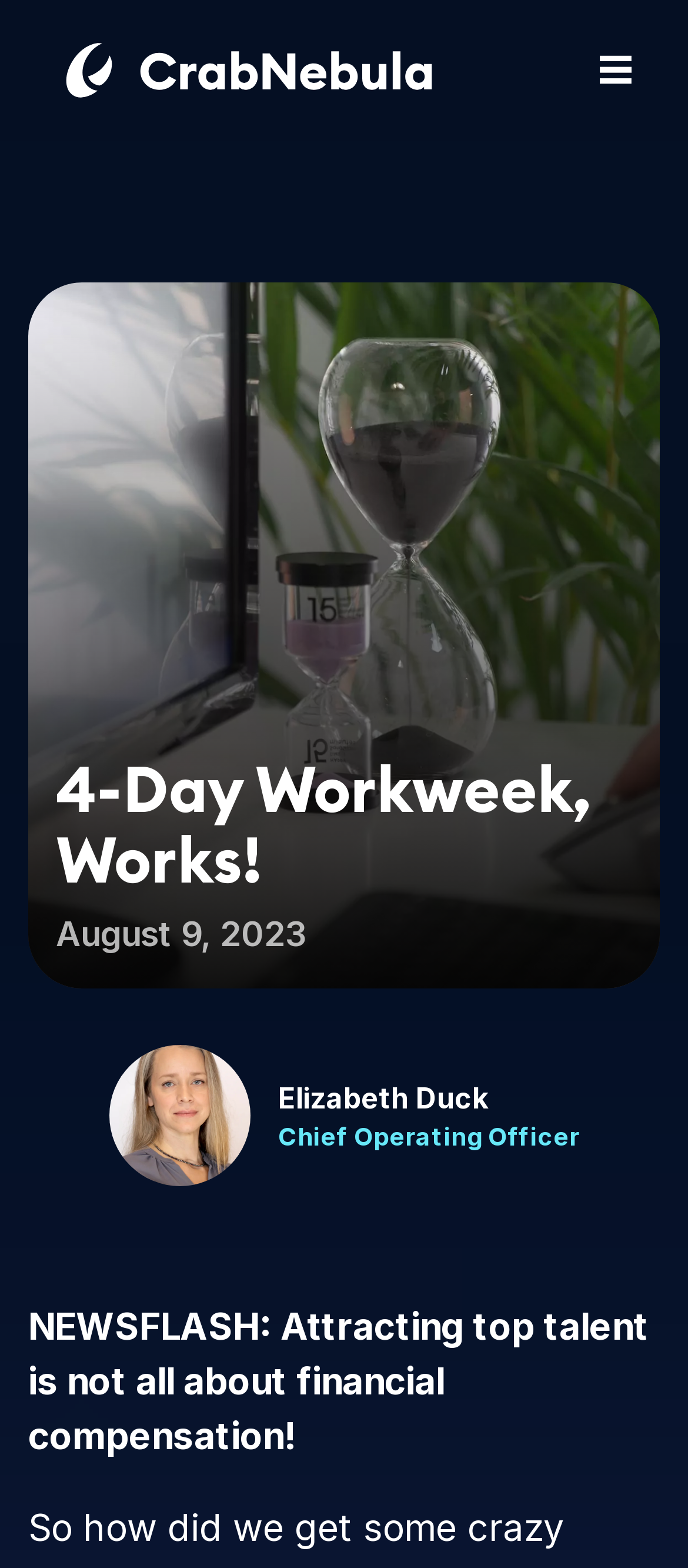Generate an in-depth caption that captures all aspects of the webpage.

The webpage is about the benefits of a 4-day workweek, with a focus on maximizing productivity and team satisfaction. At the top left of the page, there is a link to "Go home" accompanied by a small image. To the right of this link, there is a button to toggle mobile navigation, which also has an image. 

Below these elements, the main heading "4-Day Workweek, Works!" is prominently displayed, spanning almost the entire width of the page. Underneath the heading, there is a date "August 9, 2023" on the left side. 

Further down, a newsflash is highlighted, stating that attracting top talent is not just about financial compensation. This newsflash is positioned near the top right of the page. 

On the left side of the page, there is an image of a person, Elizabeth Duck, who is identified as the Chief Operating Officer, with her title written to the right of the image.